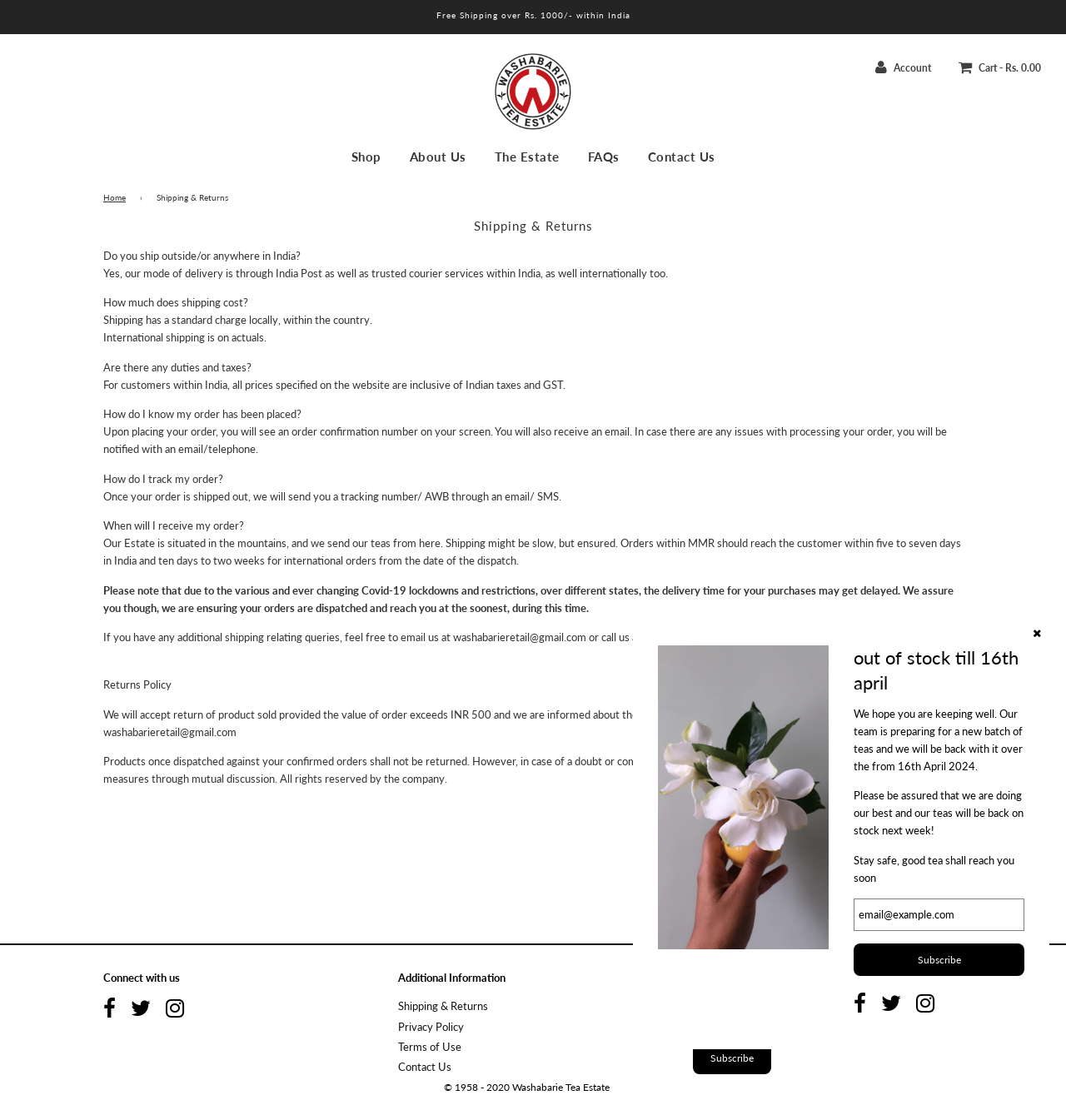What is the shipping policy for orders within India?
Please give a detailed and thorough answer to the question, covering all relevant points.

According to the webpage, there is a free shipping policy for orders within India if the order value exceeds Rs. 1000/-. This information is mentioned in the 'Shipping & Returns' section.